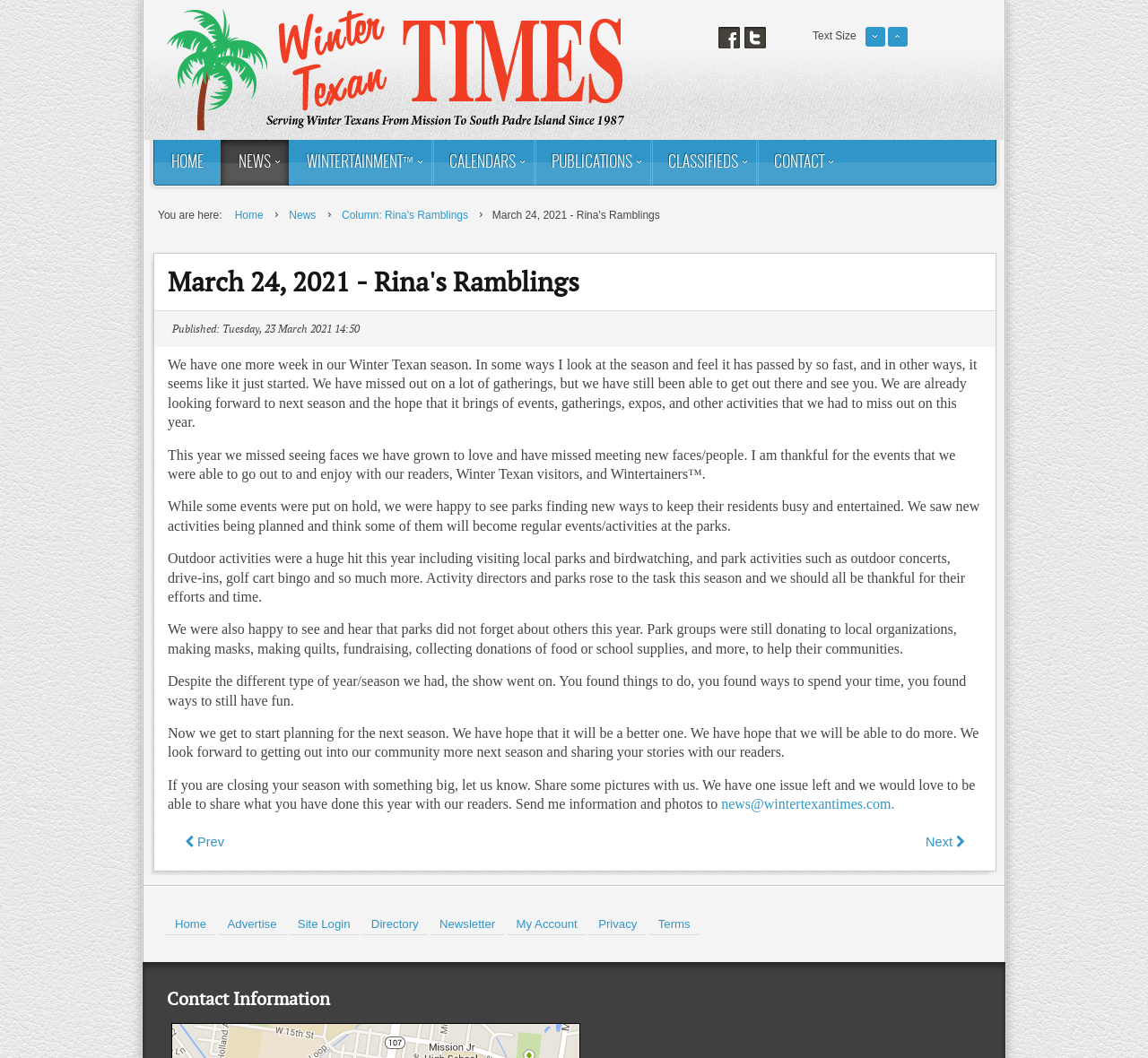What is the name of the column?
Please provide a single word or phrase as the answer based on the screenshot.

Rina's Ramblings